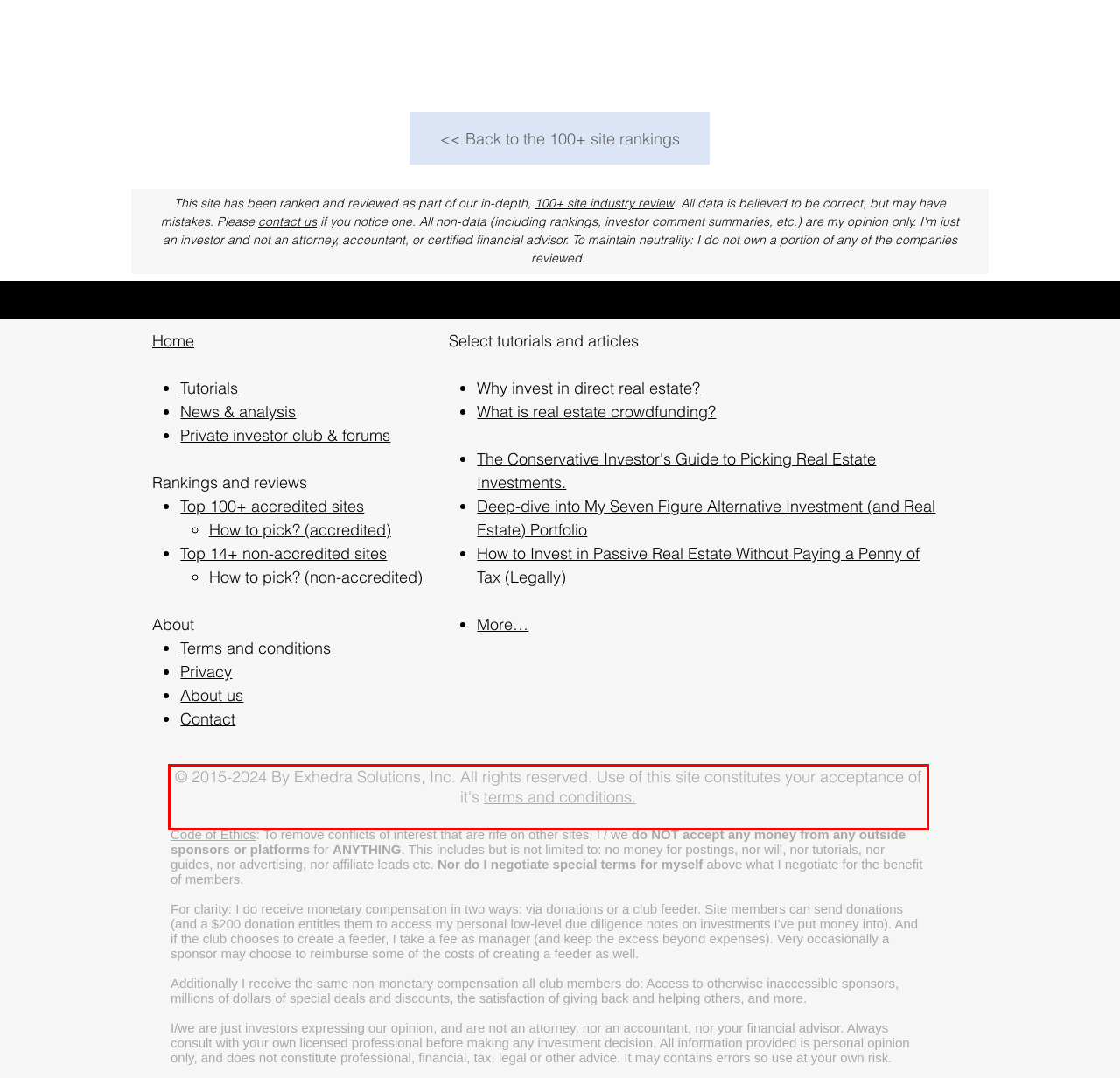Within the screenshot of a webpage, identify the red bounding box and perform OCR to capture the text content it contains.

© 2015-2024 By Exhedra Solutions, Inc. All rights reserved. Use of this site constitutes your acceptance of it's terms and conditions.